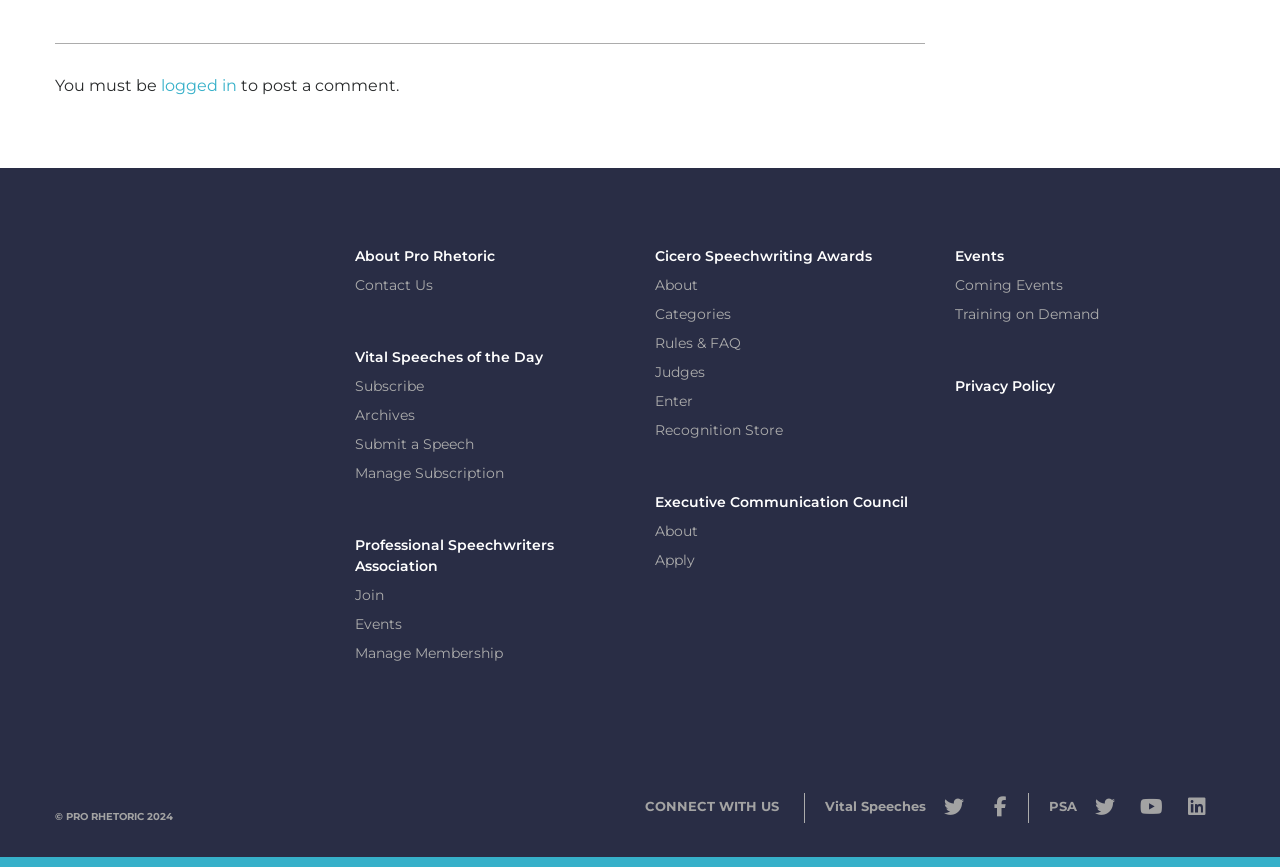What is the name of the organization associated with the link 'Professional Speechwriters Association'?
Using the visual information, answer the question in a single word or phrase.

Pro Rhetoric